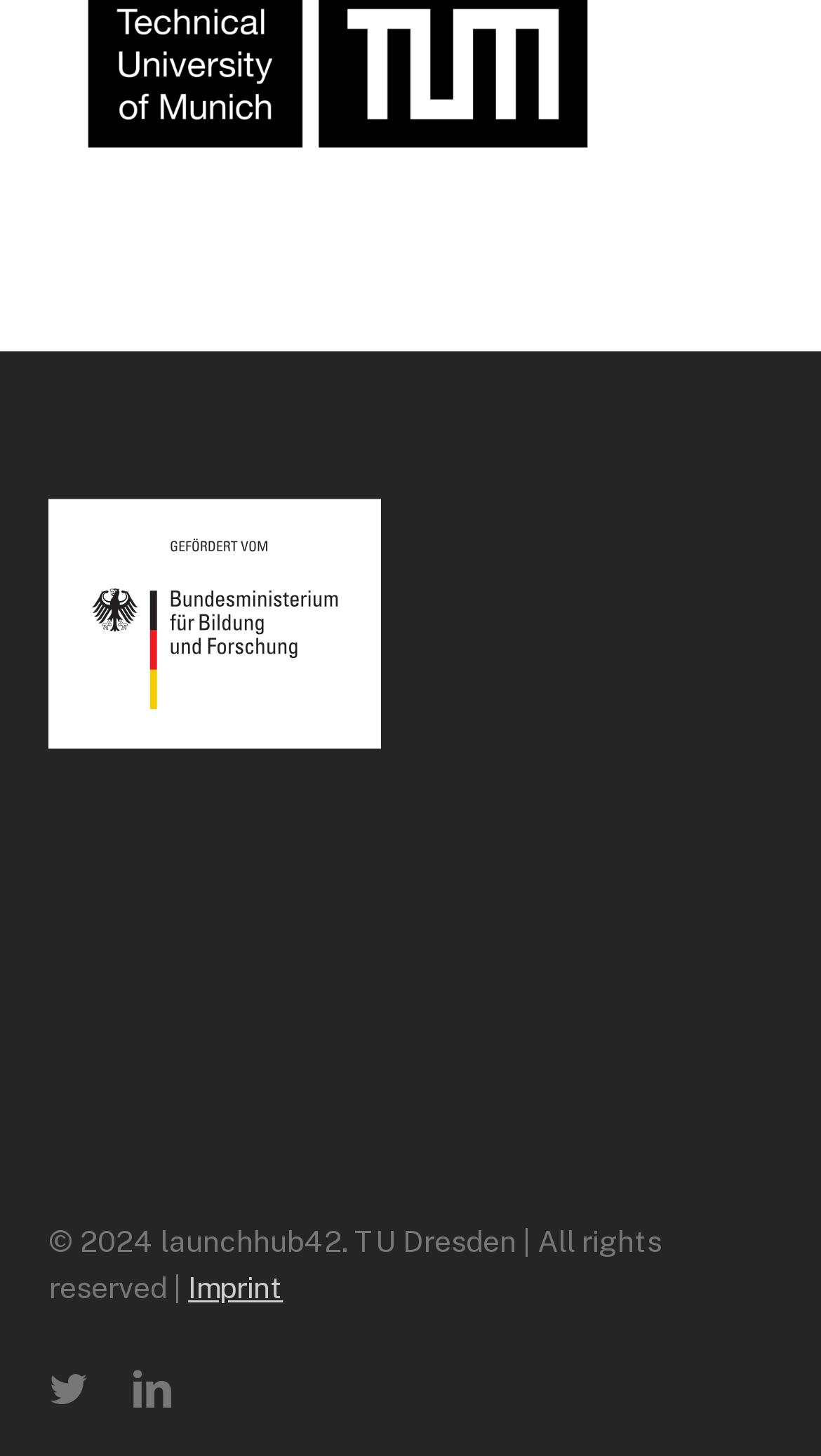How many social media links are there?
Refer to the image and provide a detailed answer to the question.

I counted the number of social media links by looking at the links at the bottom of the page, which are 'twitter' and 'linkedin'.